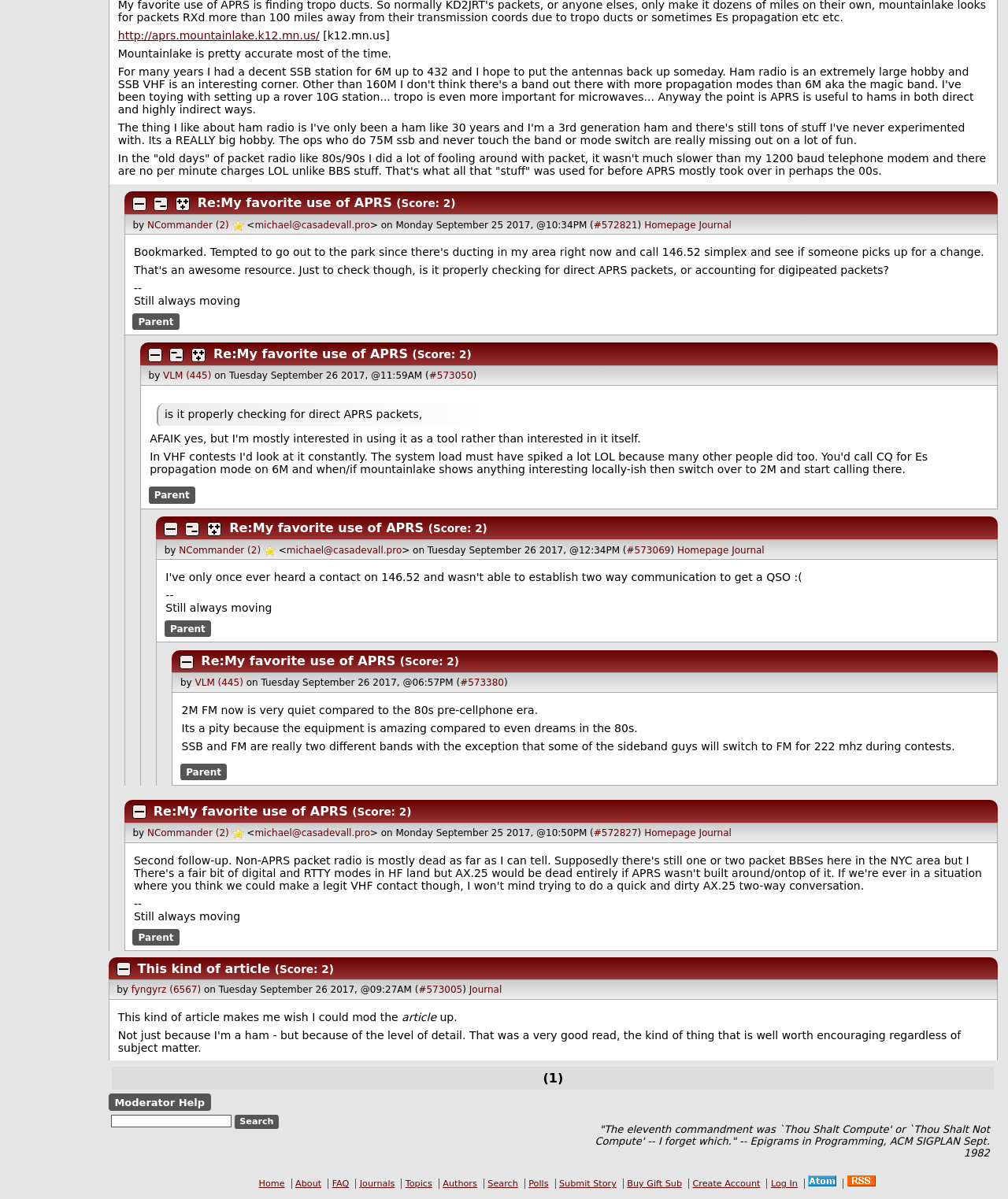Who is the author of the first comment?
We need a detailed and exhaustive answer to the question. Please elaborate.

I found the author of the first comment by looking at the static text element 'by' and the link element that follows it, which contains the author's name.